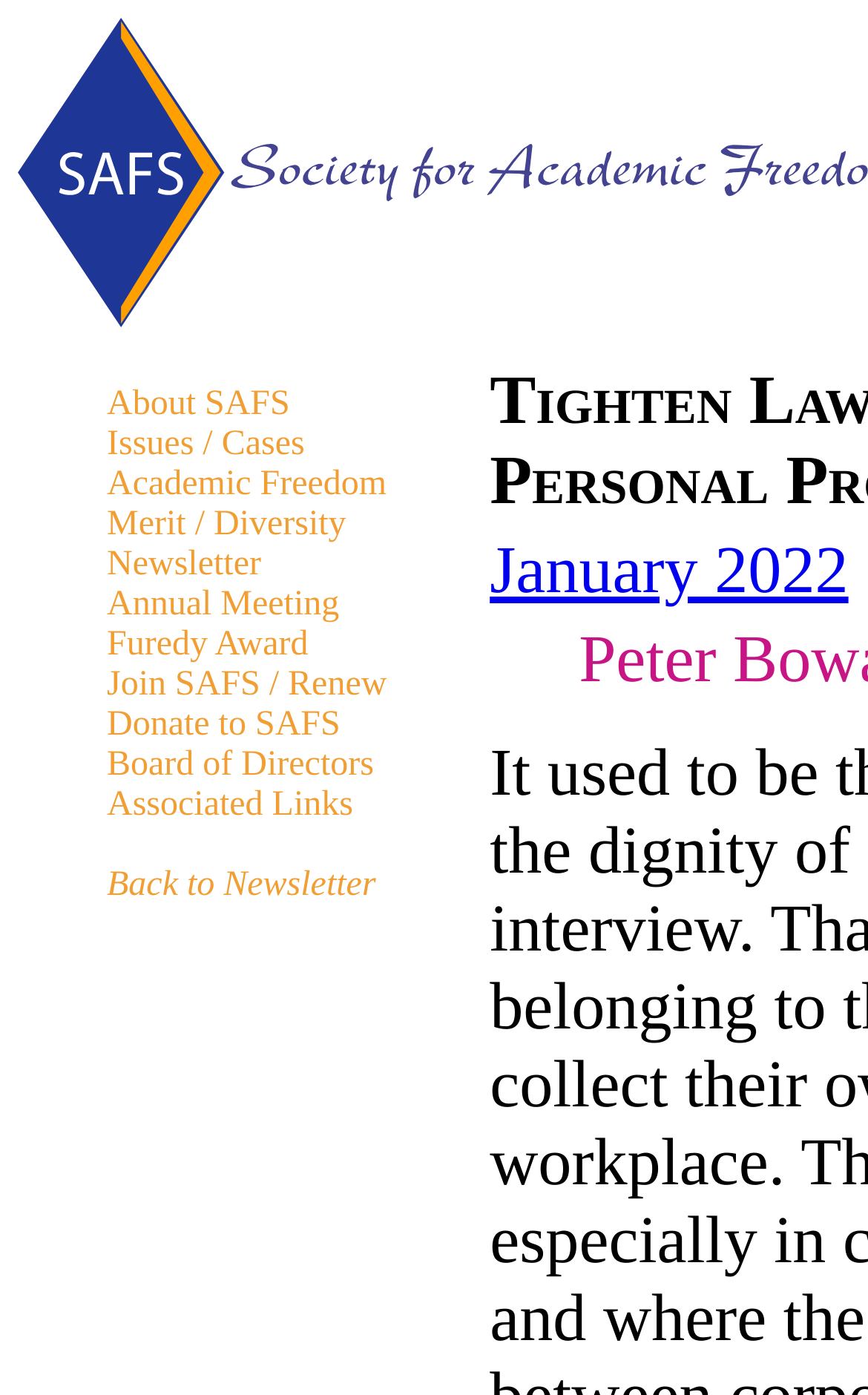Can you determine the bounding box coordinates of the area that needs to be clicked to fulfill the following instruction: "View About SAFS"?

[0.123, 0.276, 0.334, 0.303]